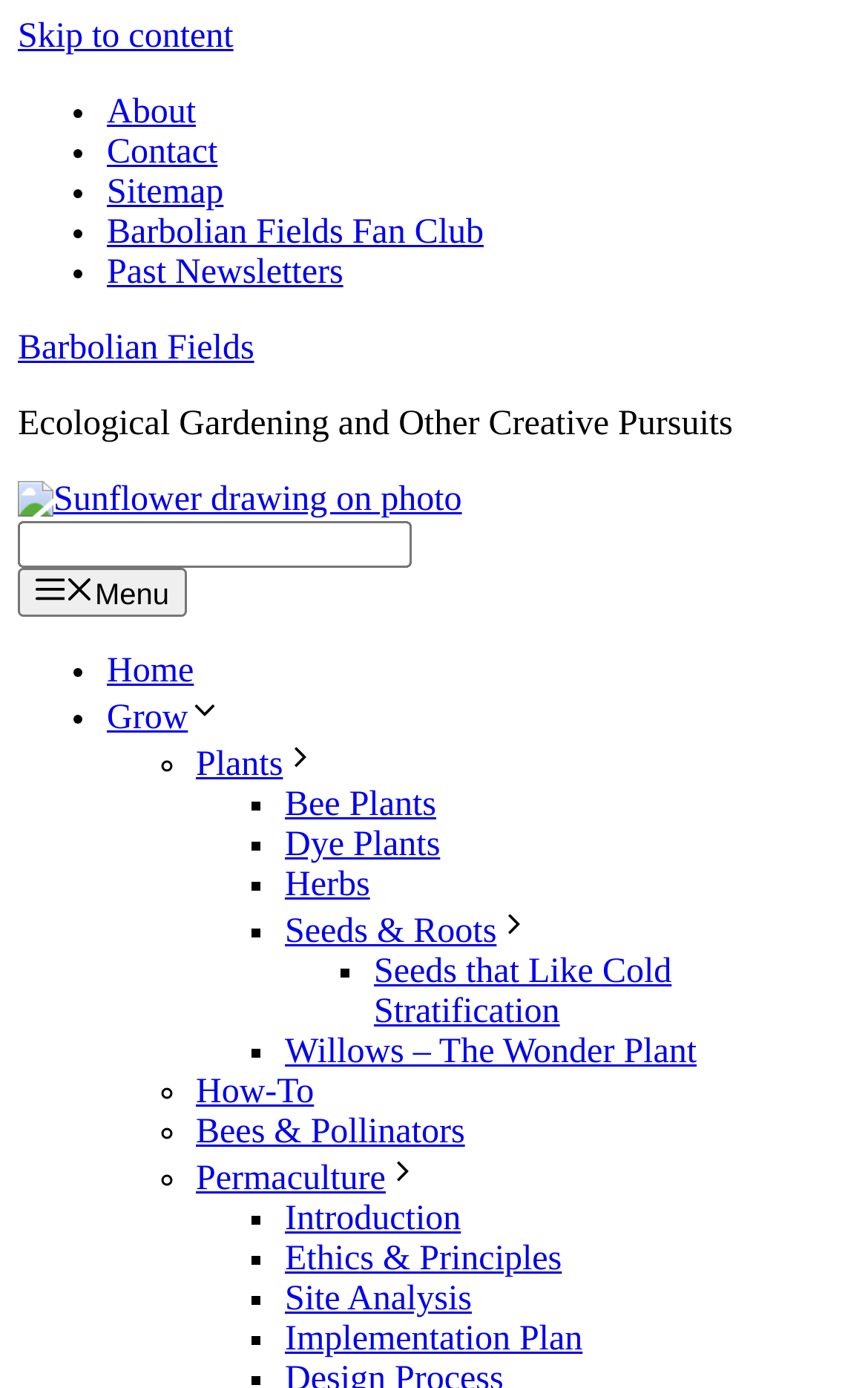Give a complete and precise description of the webpage's appearance.

The webpage is titled "Bee Ready – Ain’t Mis-bee-havin’! – Barbolian Fields" and appears to be a website focused on ecological gardening and creative pursuits. At the top left corner, there is a "Skip to content" link. Below it, there is a horizontal list of links, including "About", "Contact", "Sitemap", "Barbolian Fields Fan Club", and "Past Newsletters", each preceded by a bullet point.

To the right of this list, there is a banner with the site's title, "Barbolian Fields", and a subtitle, "Ecological Gardening and Other Creative Pursuits". Below the banner, there is a search box labeled "Search". Next to the search box, there is a "Menu" button that, when expanded, reveals a list of links.

The main content of the webpage is organized into several sections. The first section has links to "Home", "Grow", and its subcategories, including "Plants", "Bee Plants", "Dye Plants", "Herbs", "Seeds & Roots", and "Seeds that Like Cold Stratification". The second section has links to "How-To", "Bees & Pollinators", and "Permaculture", with its own subcategories, including "Introduction", "Ethics & Principles", "Site Analysis", and "Implementation Plan".

Throughout the webpage, there are various icons and images, including a sunflower drawing on a photo. The overall layout is organized and easy to navigate, with clear headings and concise text.